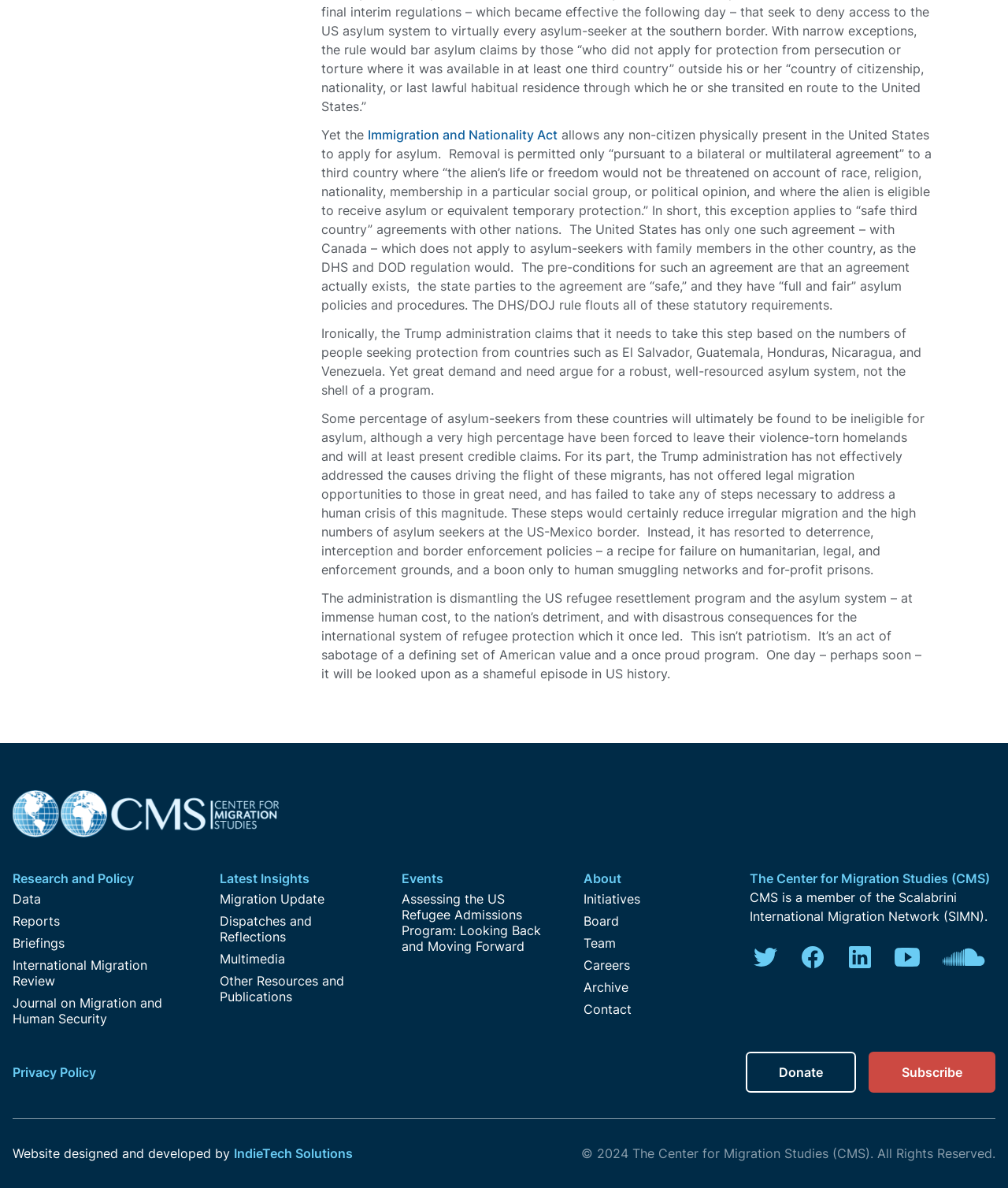Identify the bounding box coordinates of the area you need to click to perform the following instruction: "Donate to CMS".

[0.74, 0.885, 0.849, 0.919]